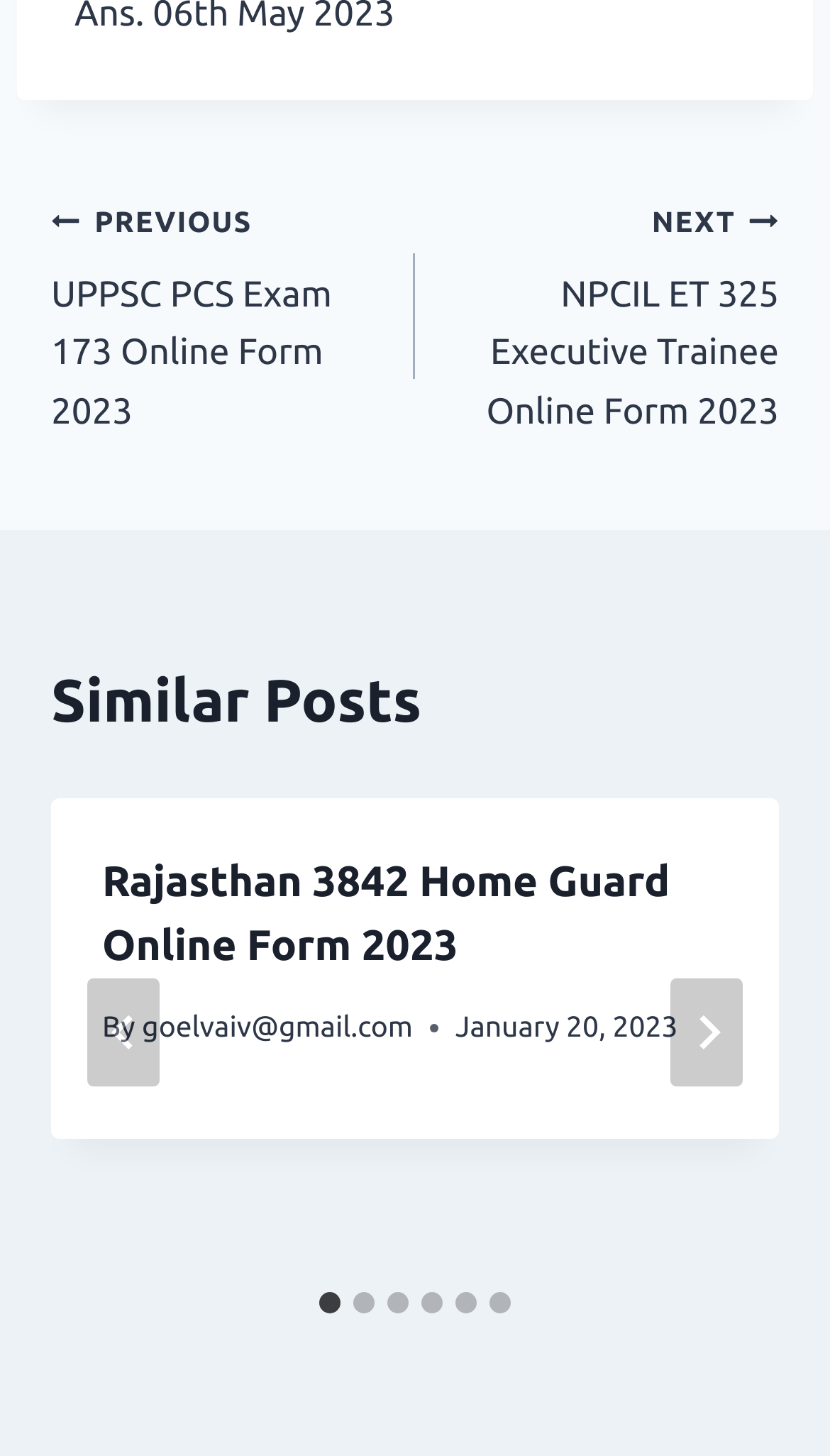What is the title of the first article?
Look at the image and provide a short answer using one word or a phrase.

Rajasthan 3842 Home Guard Online Form 2023